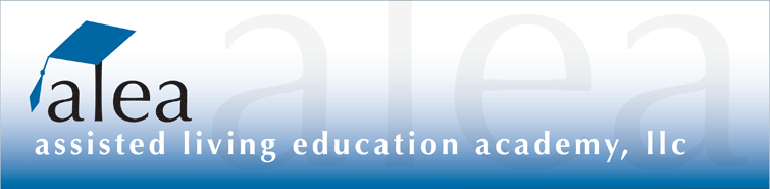Answer the following query with a single word or phrase:
What is the color of the background?

White to blue gradient